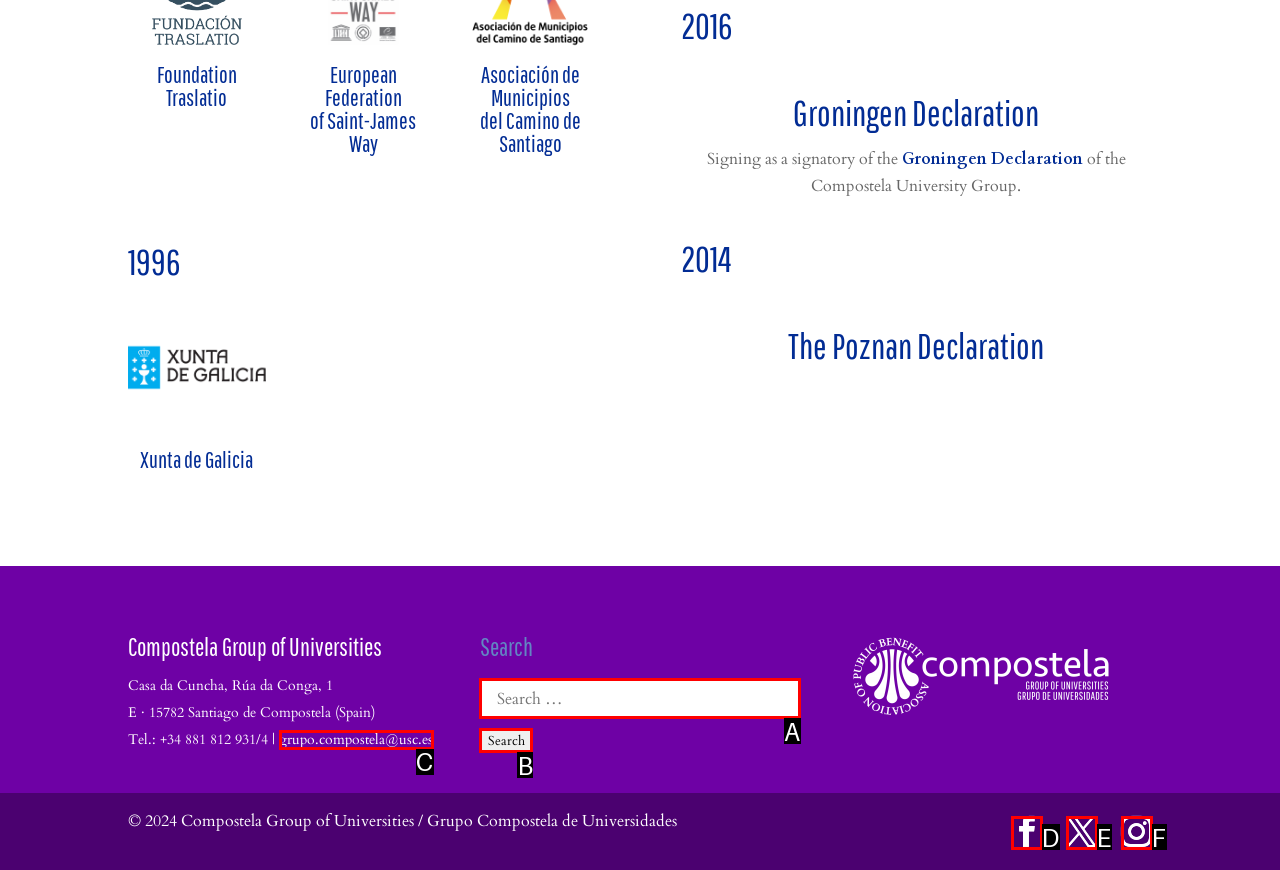Tell me which one HTML element best matches the description: List of magazines
Answer with the option's letter from the given choices directly.

None